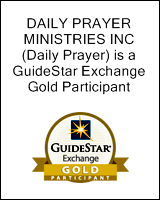Provide an extensive narrative of what is shown in the image.

The image showcases the official emblem of Daily Prayer Ministries Inc., indicating its status as a GuideStar Exchange Gold Participant. The emblem prominently features the name "DAILY PRAYER MINISTRIES INC" at the top, followed by a brief statement that "(Daily Prayer) is a GuideStar Exchange Gold Participant." Central to the image is a symbolic gold badge with the "GuideStar" logo, highlighting the organization's commitment to transparency and accountability in its operations. This designation is significant as it indicates that Daily Prayer Ministries meets high standards set by GuideStar, providing assurance to supporters about the organization's financial health and ethical practices.